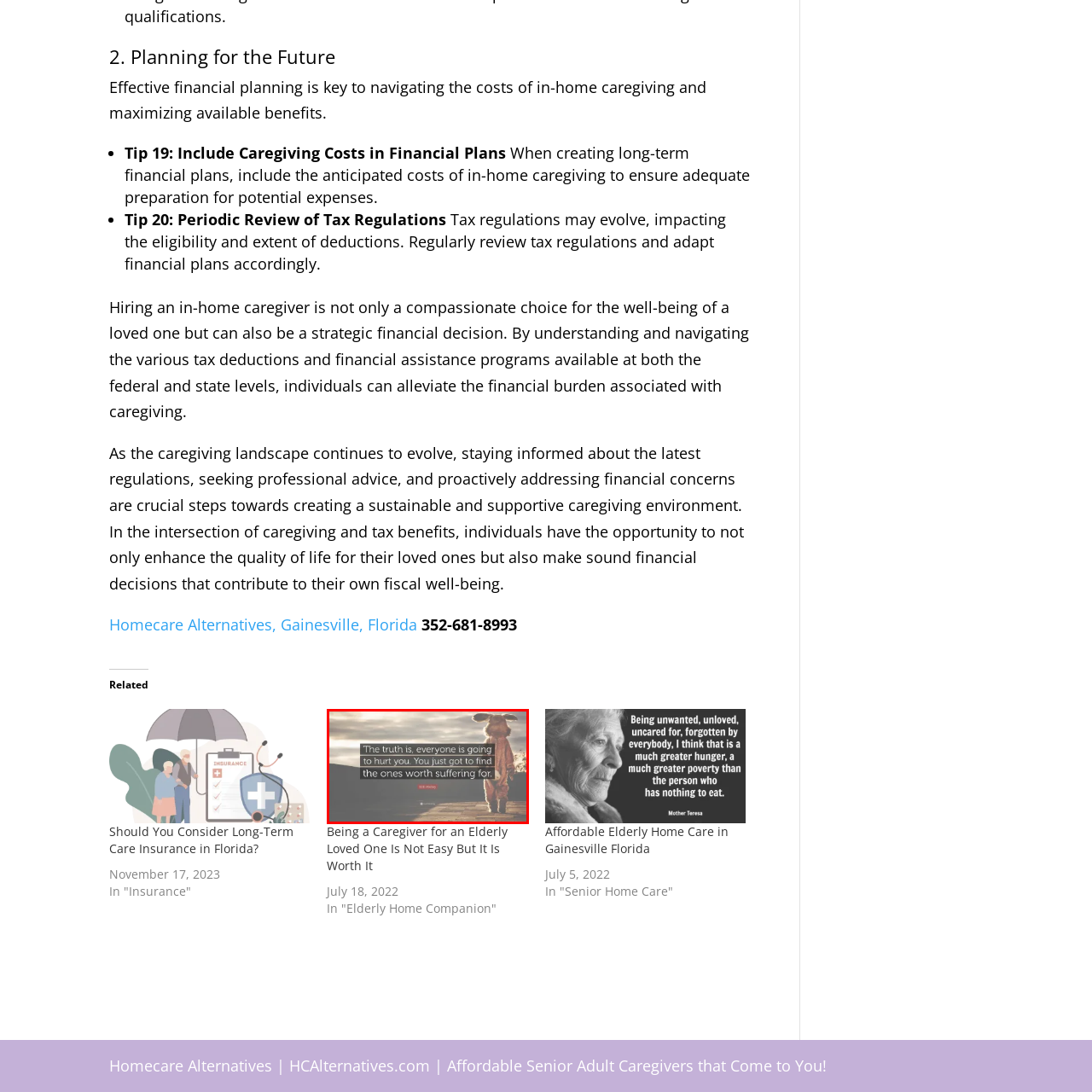Observe the highlighted image and answer the following: What mood does the image convey?

Introspective